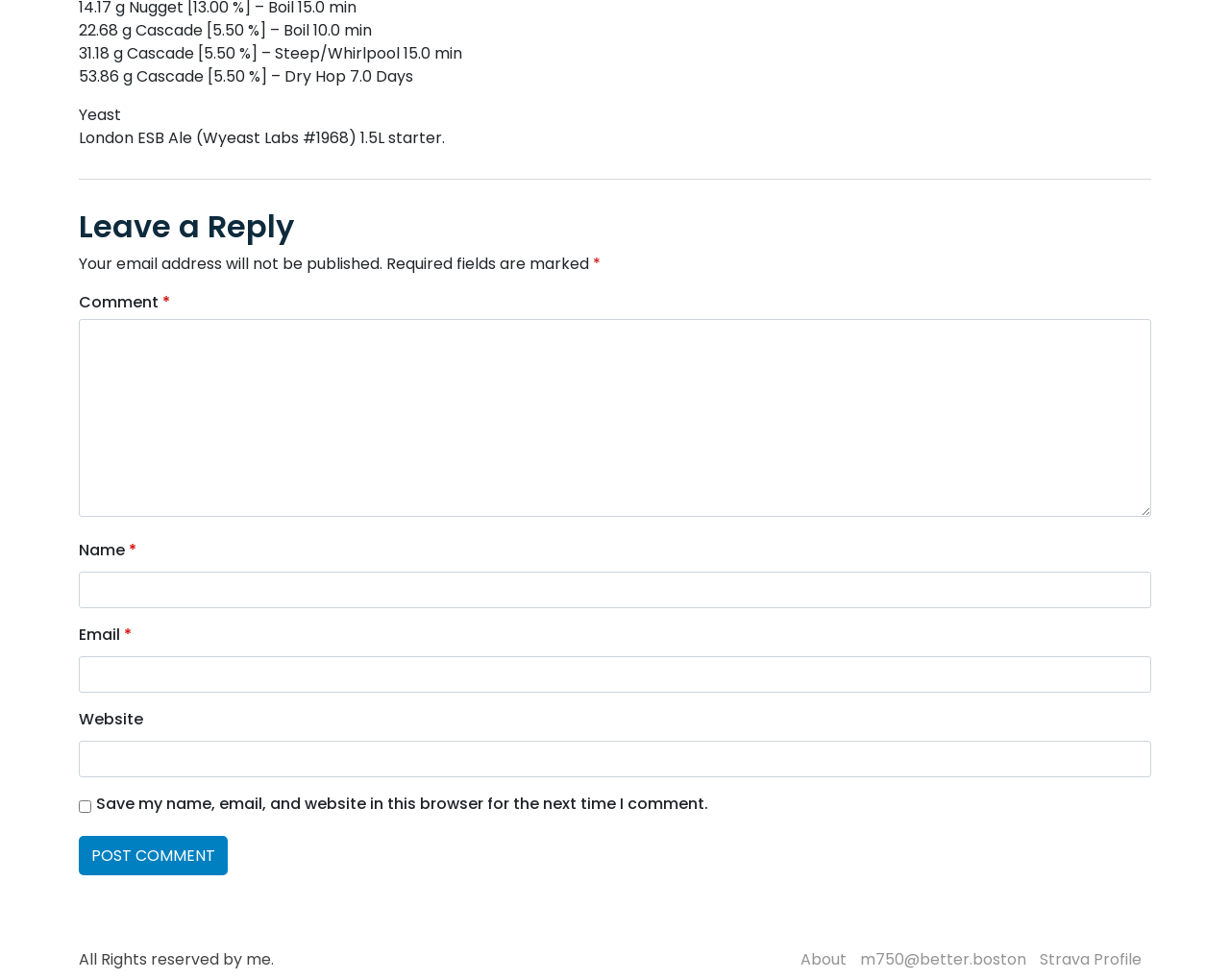Pinpoint the bounding box coordinates of the clickable element needed to complete the instruction: "Check the Strava Profile". The coordinates should be provided as four float numbers between 0 and 1: [left, top, right, bottom].

[0.845, 0.968, 0.928, 0.991]